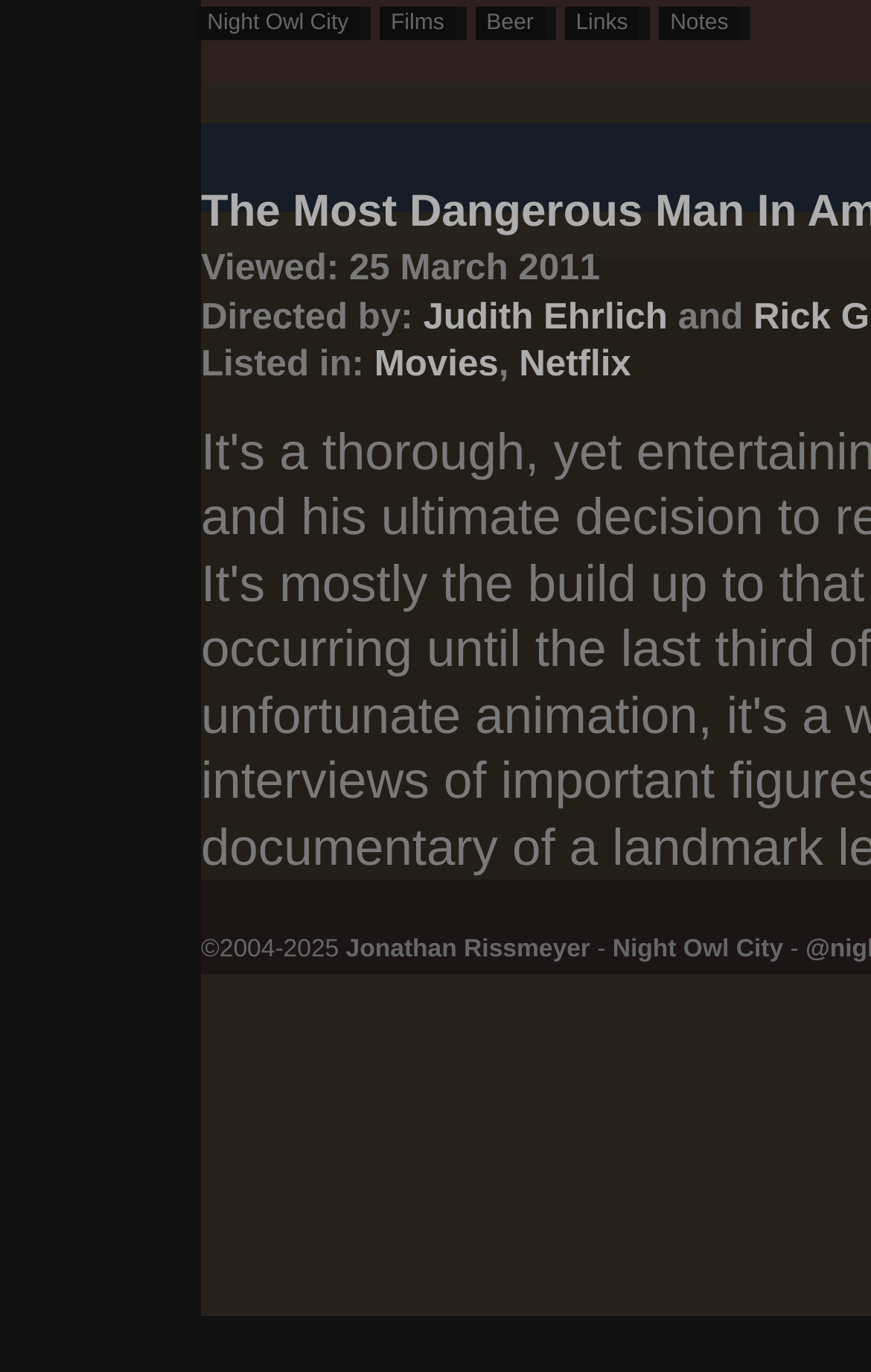Given the element description Toggle navigation, specify the bounding box coordinates of the corresponding UI element in the format (top-left x, top-left y, bottom-right x, bottom-right y). All values must be between 0 and 1.

None